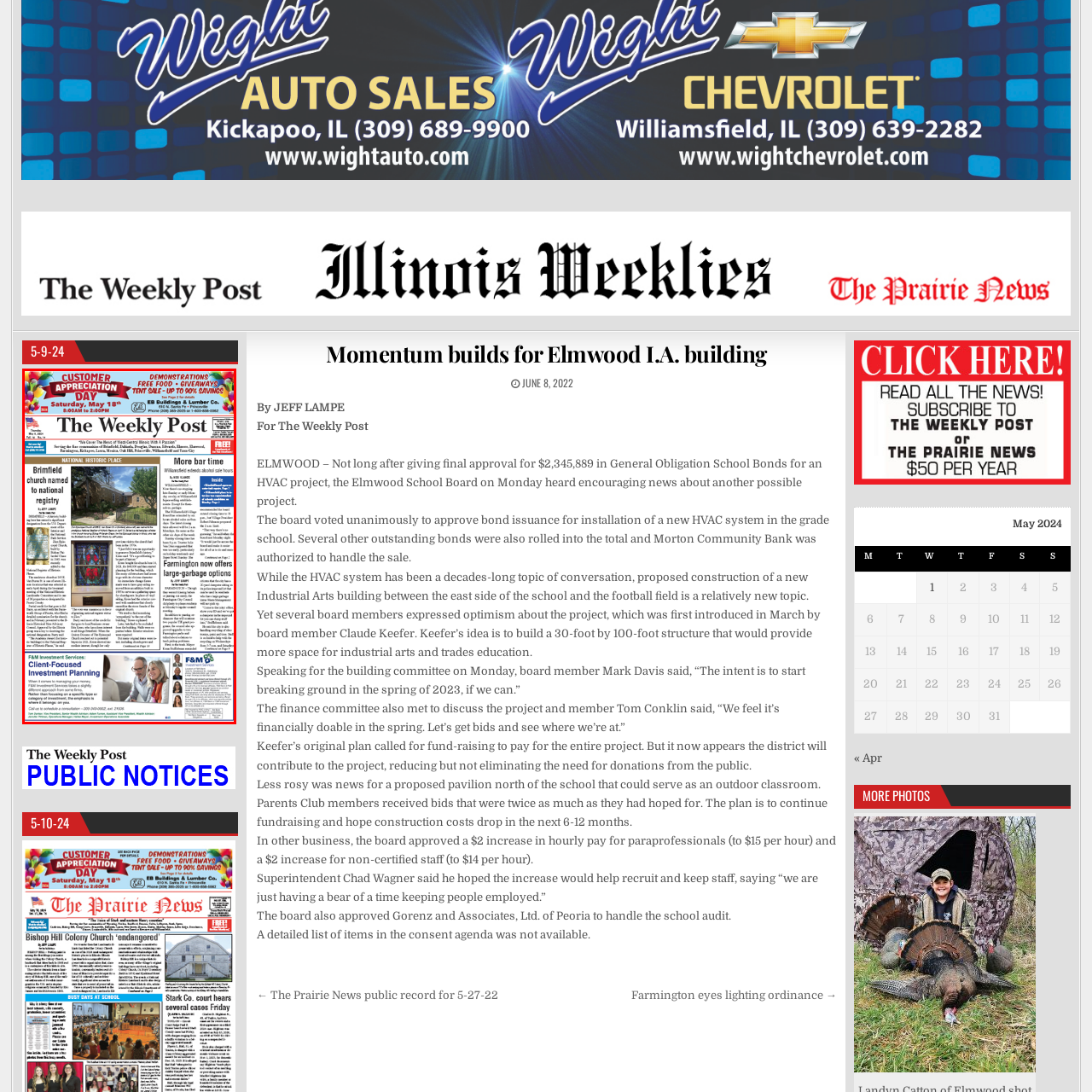Check the highlighted part in pink, What is the name of the building supply company hosting Customer Appreciation Day? 
Use a single word or phrase for your answer.

EB Building Supply & Lumber Co.